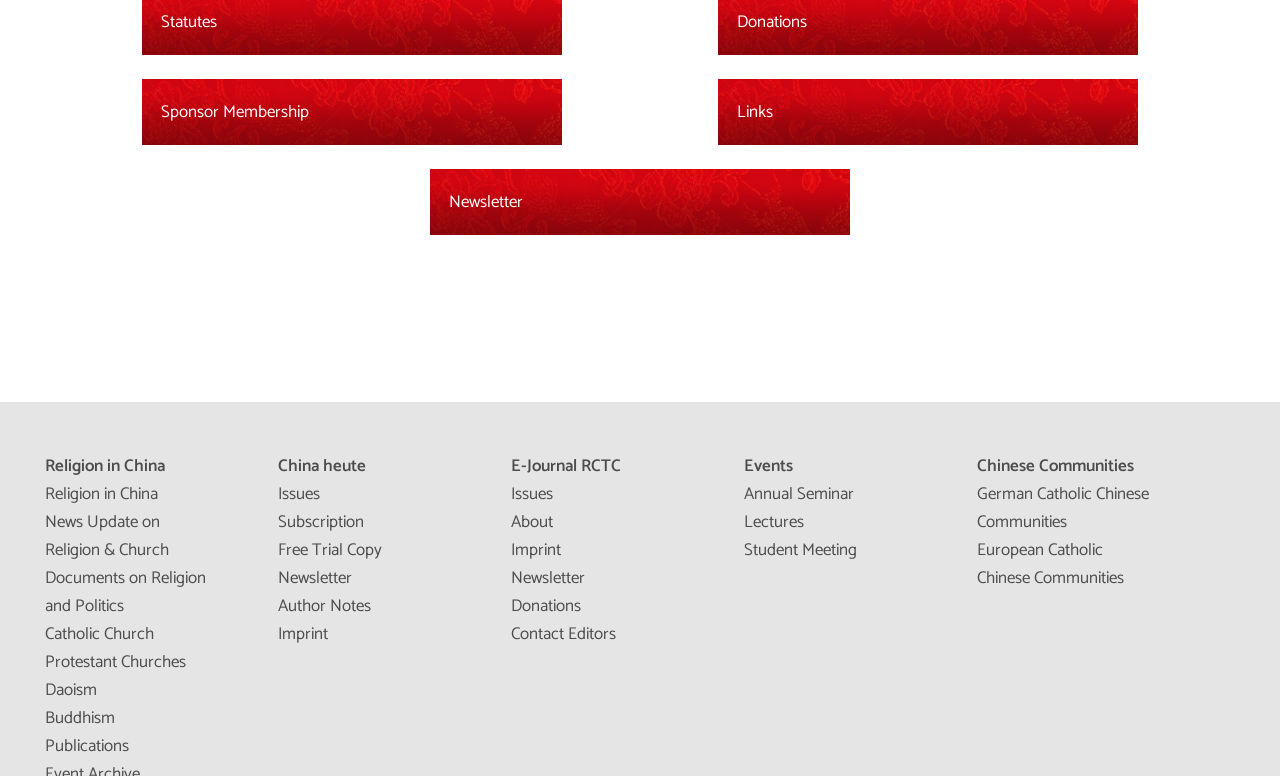How many links are there under 'Newsletter'?
Look at the image and construct a detailed response to the question.

I counted the links under the 'Newsletter' section, which are 'Religion in China', 'News Update on Religion & Church', 'Documents on Religion and Politics', 'Catholic Church', 'Protestant Churches', and 'Daoism', totaling 6 links.